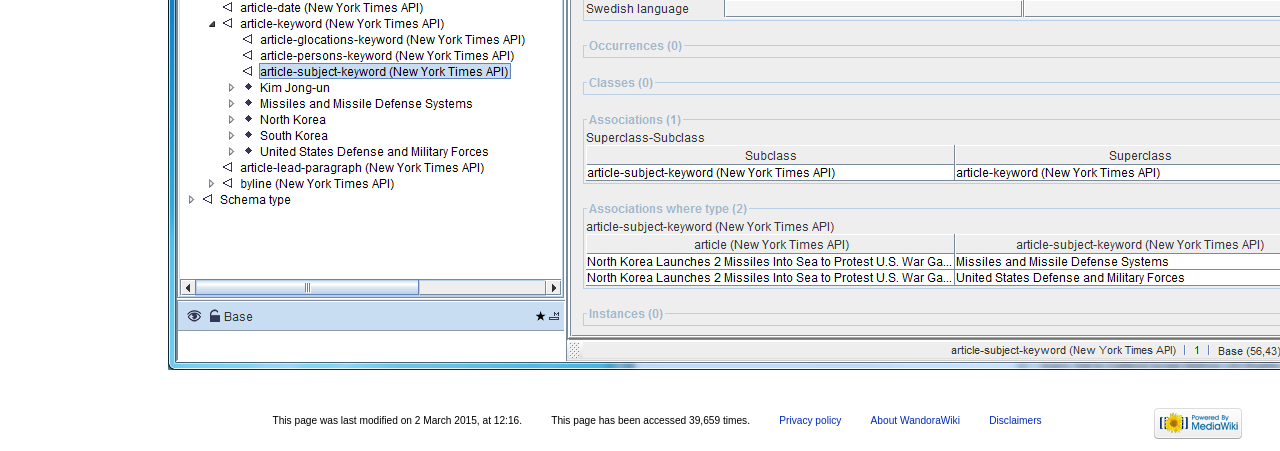What is the name of the software powering this website? Look at the image and give a one-word or short phrase answer.

MediaWiki